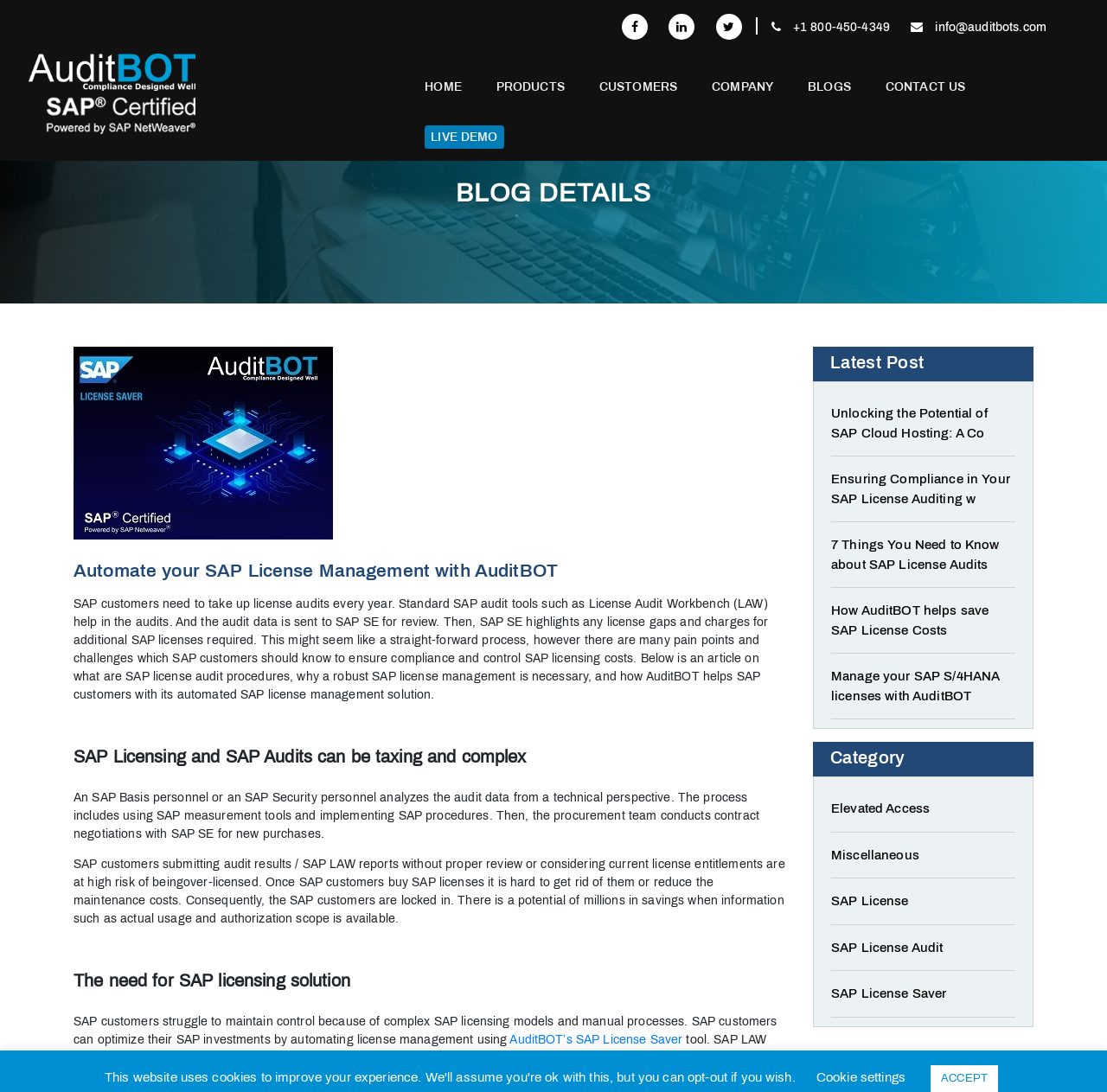Indicate the bounding box coordinates of the element that needs to be clicked to satisfy the following instruction: "Learn more about SAP License Saver". The coordinates should be four float numbers between 0 and 1, i.e., [left, top, right, bottom].

[0.46, 0.946, 0.617, 0.958]